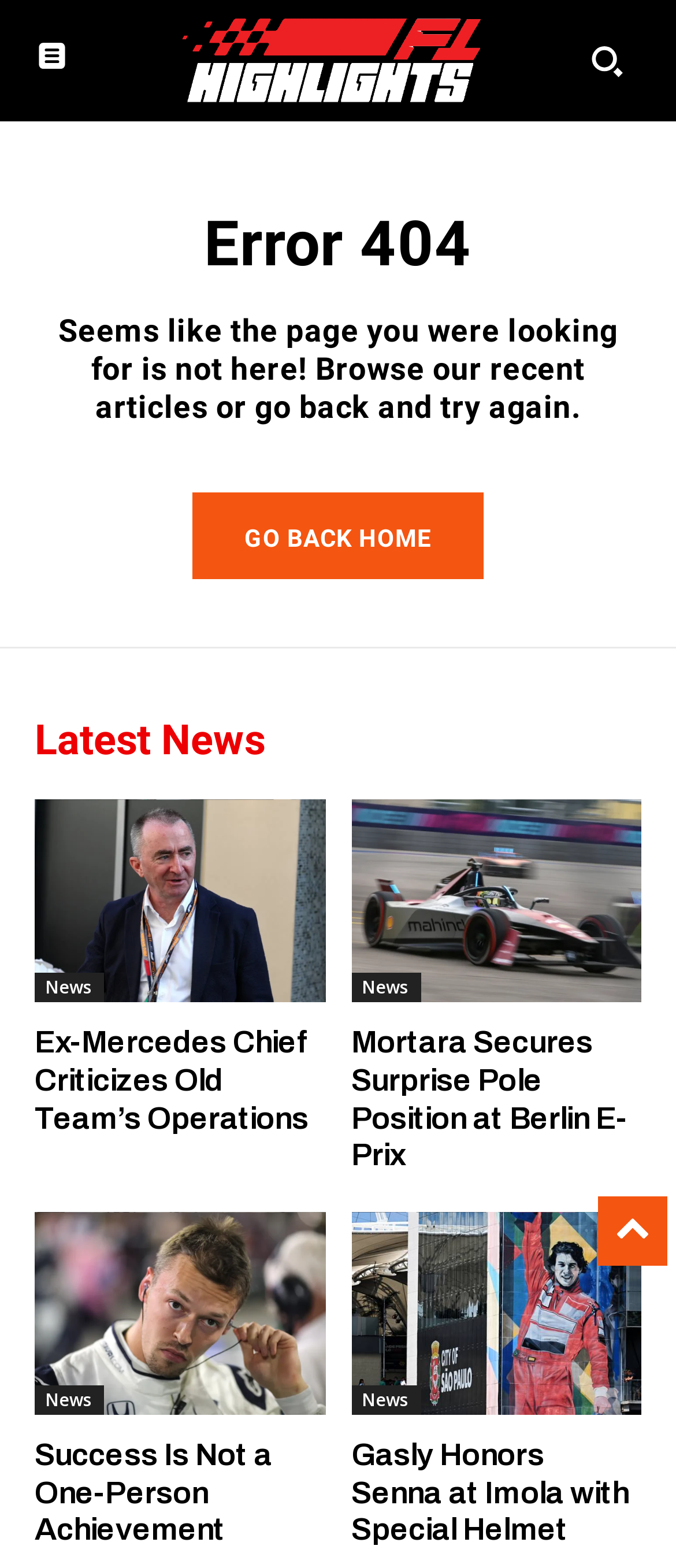Identify the bounding box coordinates of the specific part of the webpage to click to complete this instruction: "View Ex-Mercedes Chief Criticizes Old Team’s Operations article".

[0.051, 0.51, 0.481, 0.64]